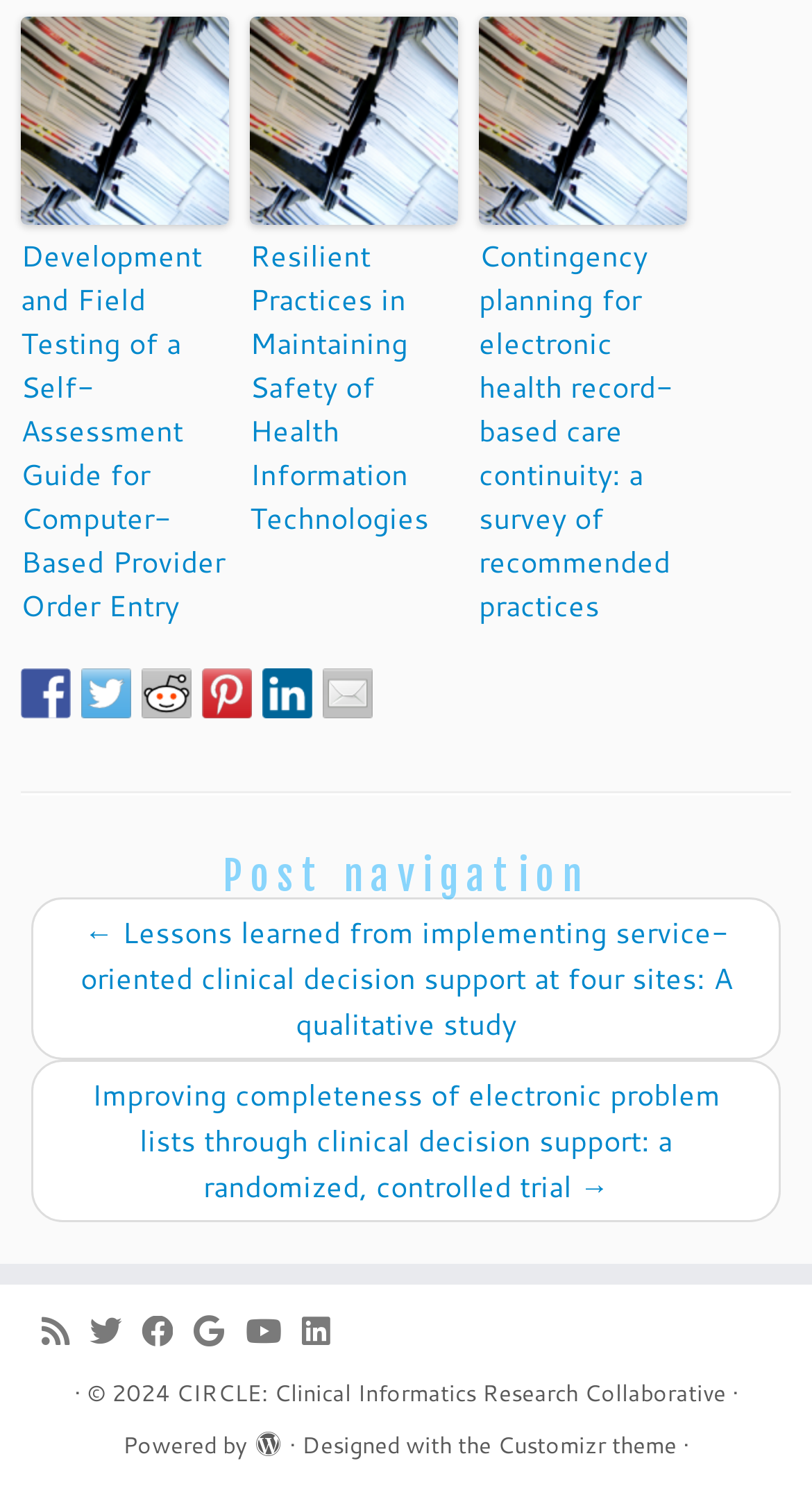Locate the bounding box coordinates of the element I should click to achieve the following instruction: "Visit the CIRCLE: Clinical Informatics Research Collaborative page".

[0.217, 0.916, 0.894, 0.945]